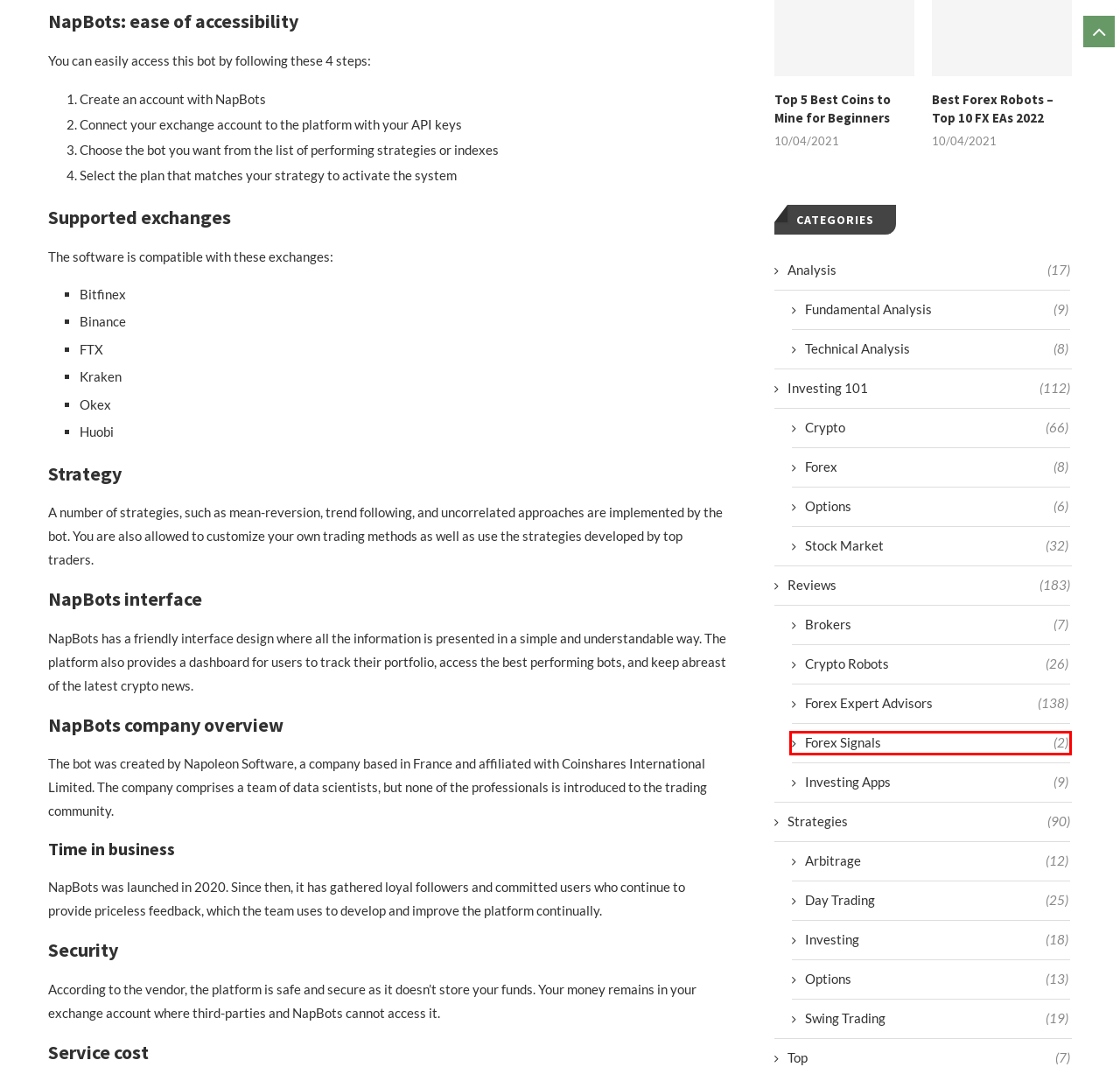You have a screenshot of a webpage with an element surrounded by a red bounding box. Choose the webpage description that best describes the new page after clicking the element inside the red bounding box. Here are the candidates:
A. Investing Archives - InvestGrail
B. Options Archives - InvestGrail
C. Technical Analysis Archives - InvestGrail
D. Swing Trading Archives - InvestGrail
E. Brokers Archives - InvestGrail
F. Forex Archives - InvestGrail
G. Forex Signals Archives - InvestGrail
H. Crypto Archives - InvestGrail

G